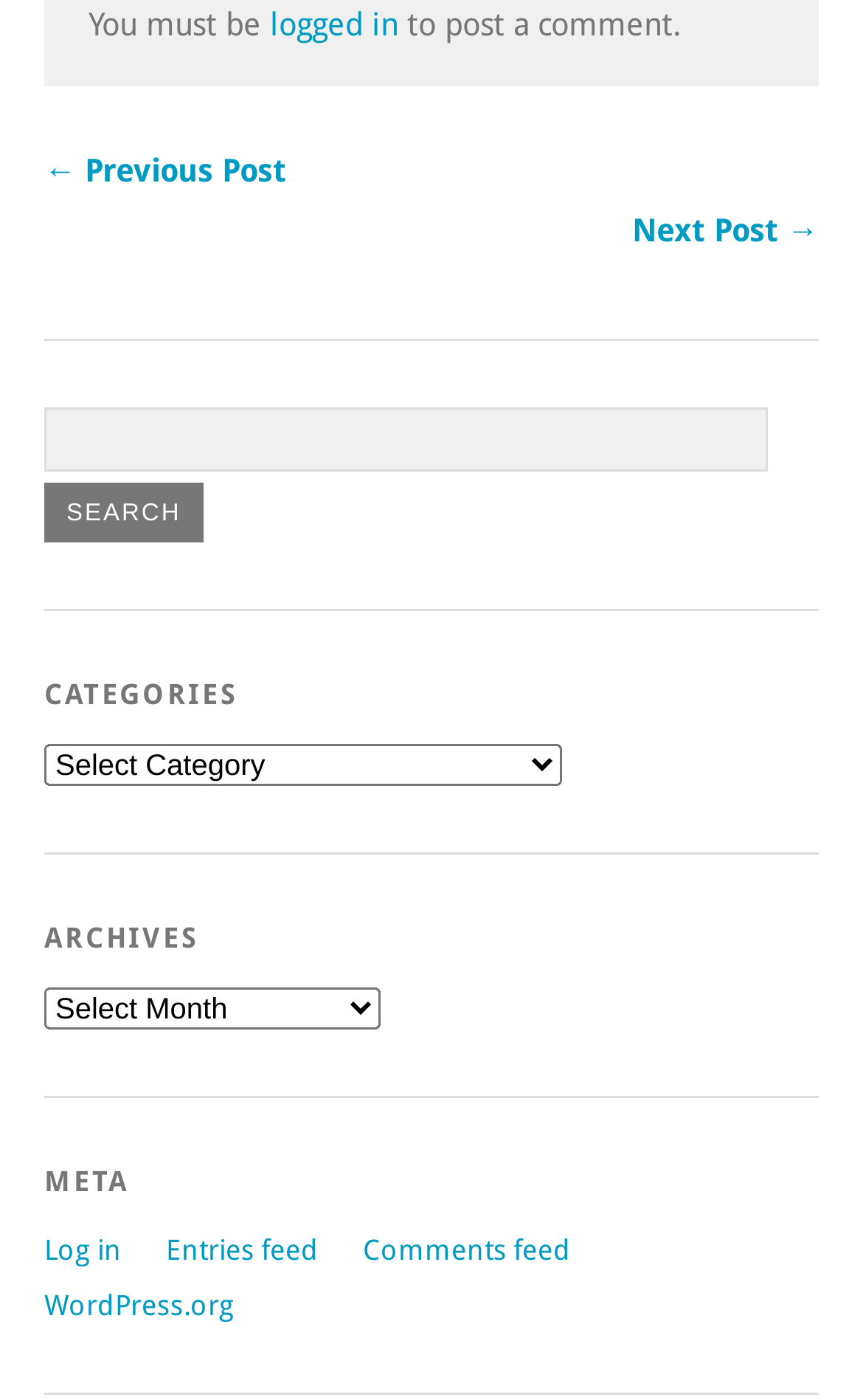What is the purpose of the textbox?
Based on the image, give a one-word or short phrase answer.

Search